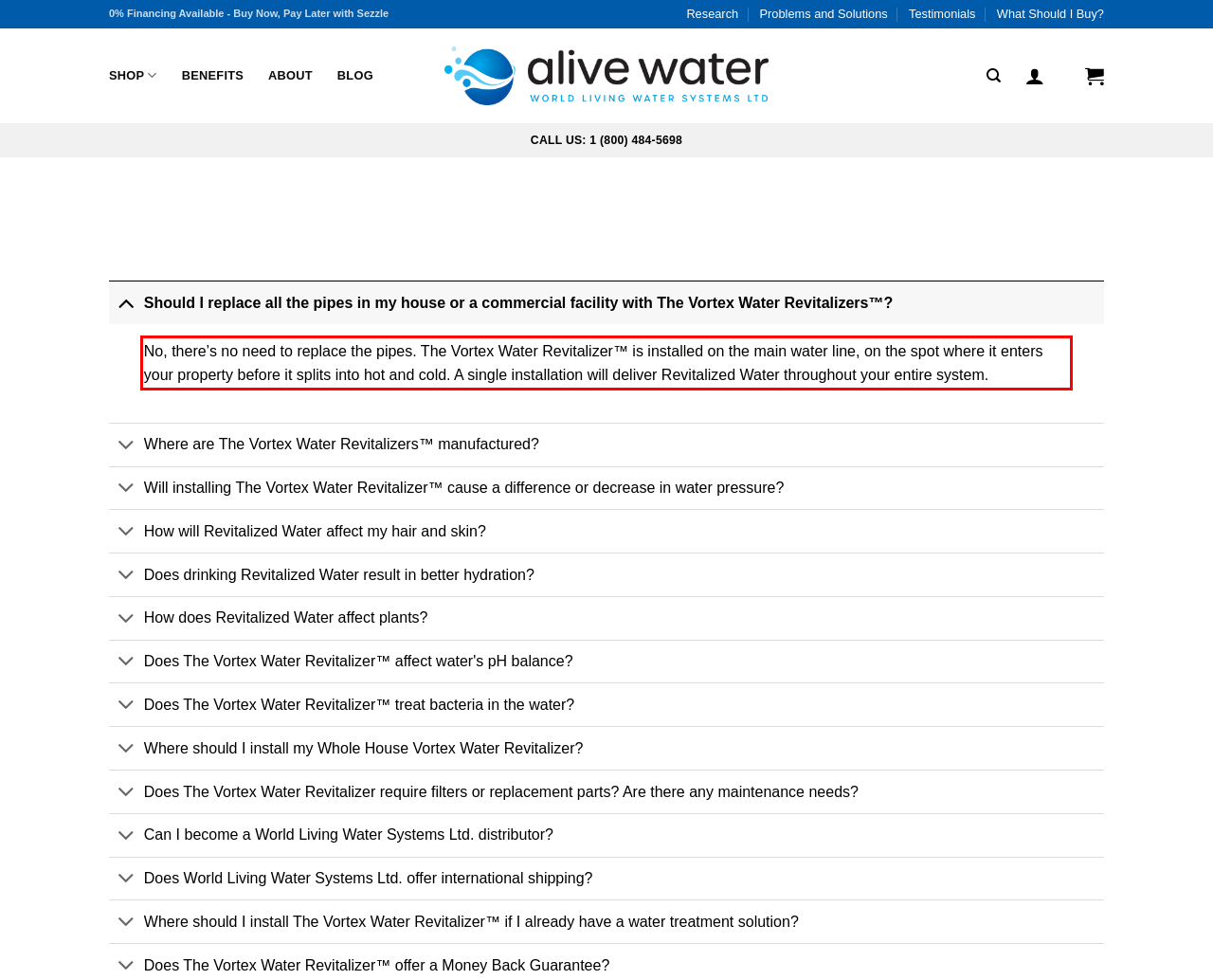Given a screenshot of a webpage, locate the red bounding box and extract the text it encloses.

No, there’s no need to replace the pipes. The Vortex Water Revitalizer™ is installed on the main water line, on the spot where it enters your property before it splits into hot and cold. A single installation will deliver Revitalized Water throughout your entire system.